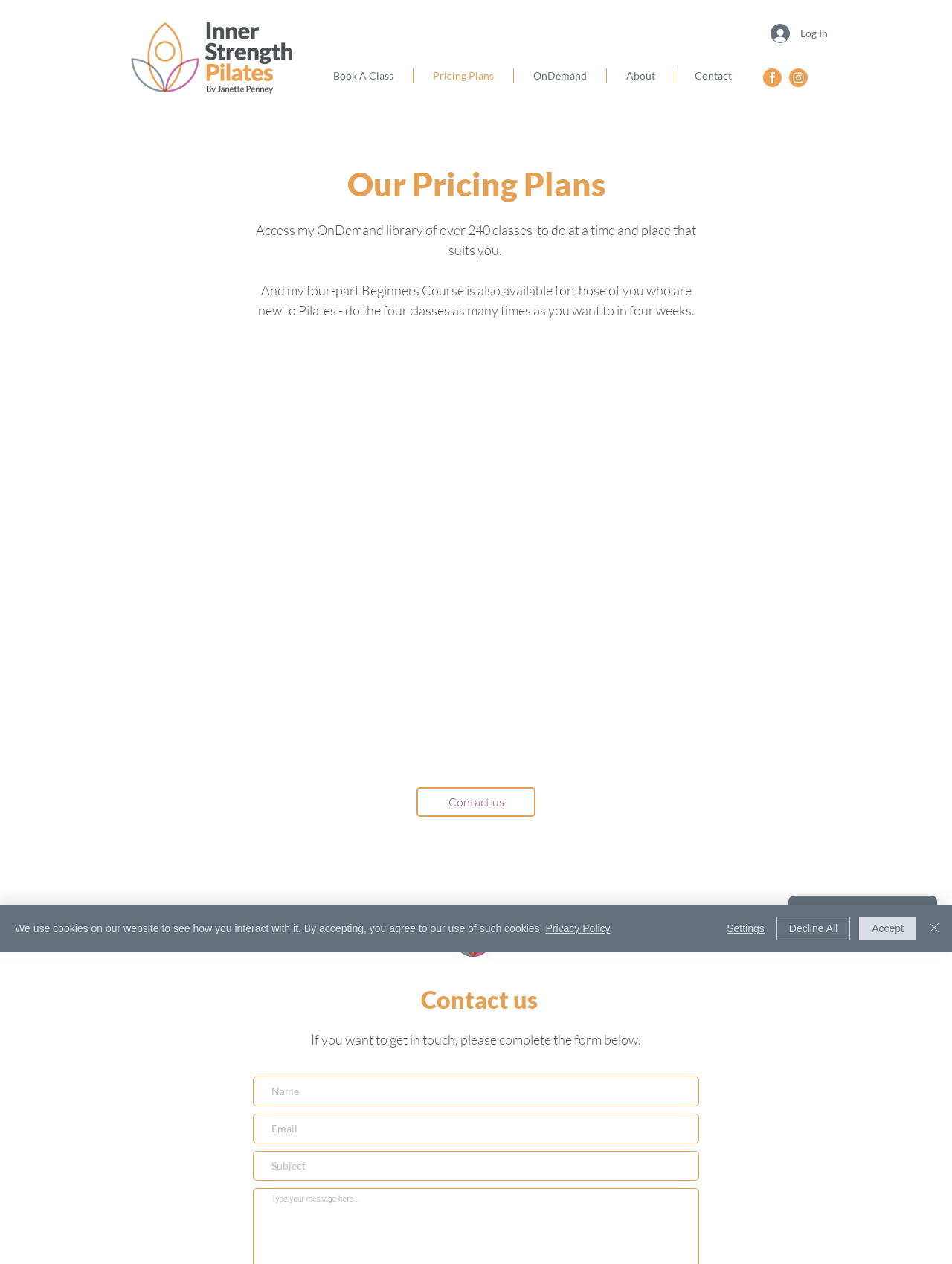Observe the image and answer the following question in detail: What type of classes are available on the website?

The website appears to be related to Pilates, and it mentions an 'OnDemand library of over 240 classes' that users can access. Additionally, there is a mention of a four-part Beginners Course for those new to Pilates.